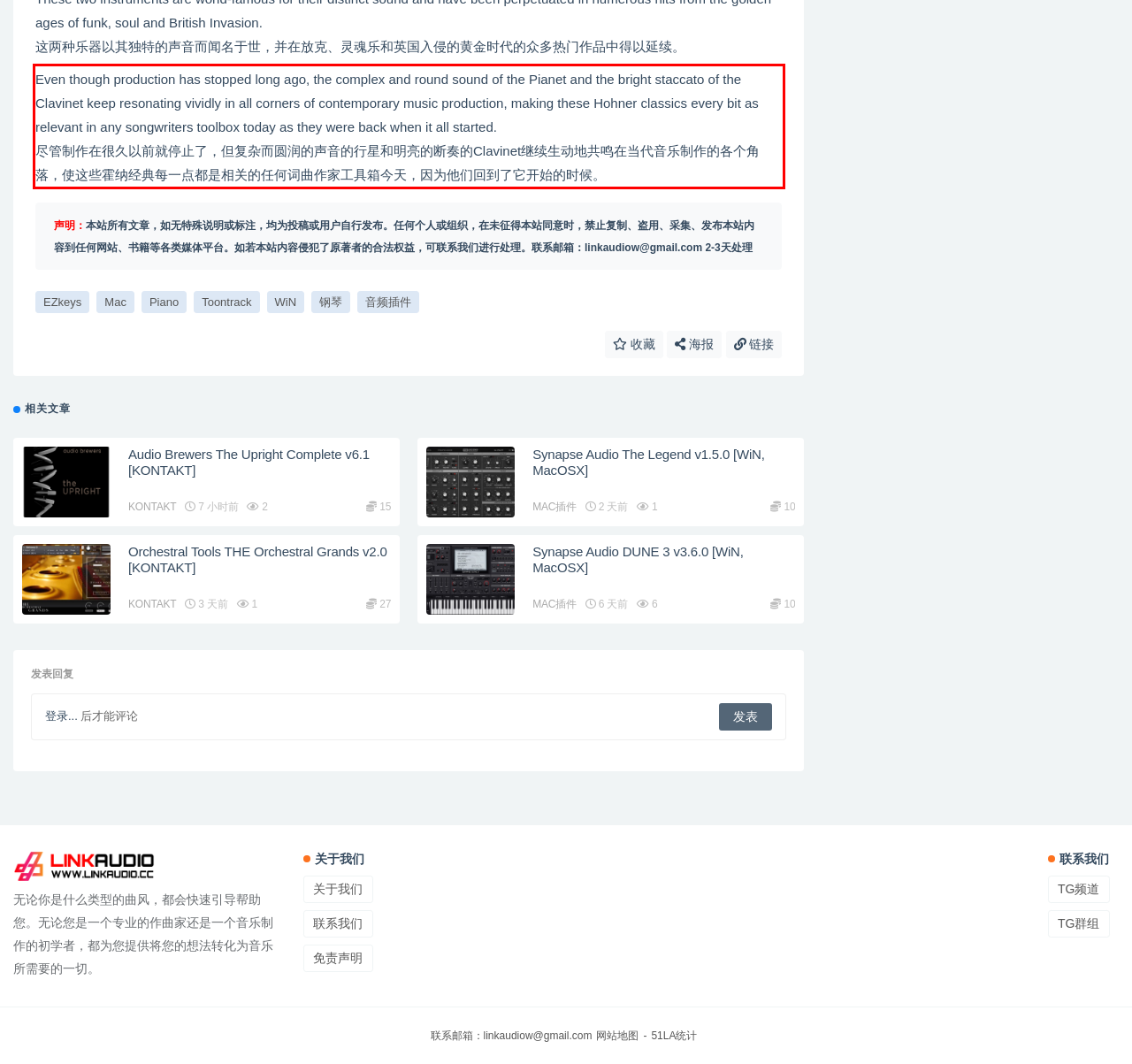Analyze the screenshot of the webpage that features a red bounding box and recognize the text content enclosed within this red bounding box.

Even though production has stopped long ago, the complex and round sound of the Pianet and the bright staccato of the Clavinet keep resonating vividly in all corners of contemporary music production, making these Hohner classics every bit as relevant in any songwriters toolbox today as they were back when it all started. 尽管制作在很久以前就停止了，但复杂而圆润的声音的行星和明亮的断奏的Clavinet继续生动地共鸣在当代音乐制作的各个角落，使这些霍纳经典每一点都是相关的任何词曲作家工具箱今天，因为他们回到了它开始的时候。